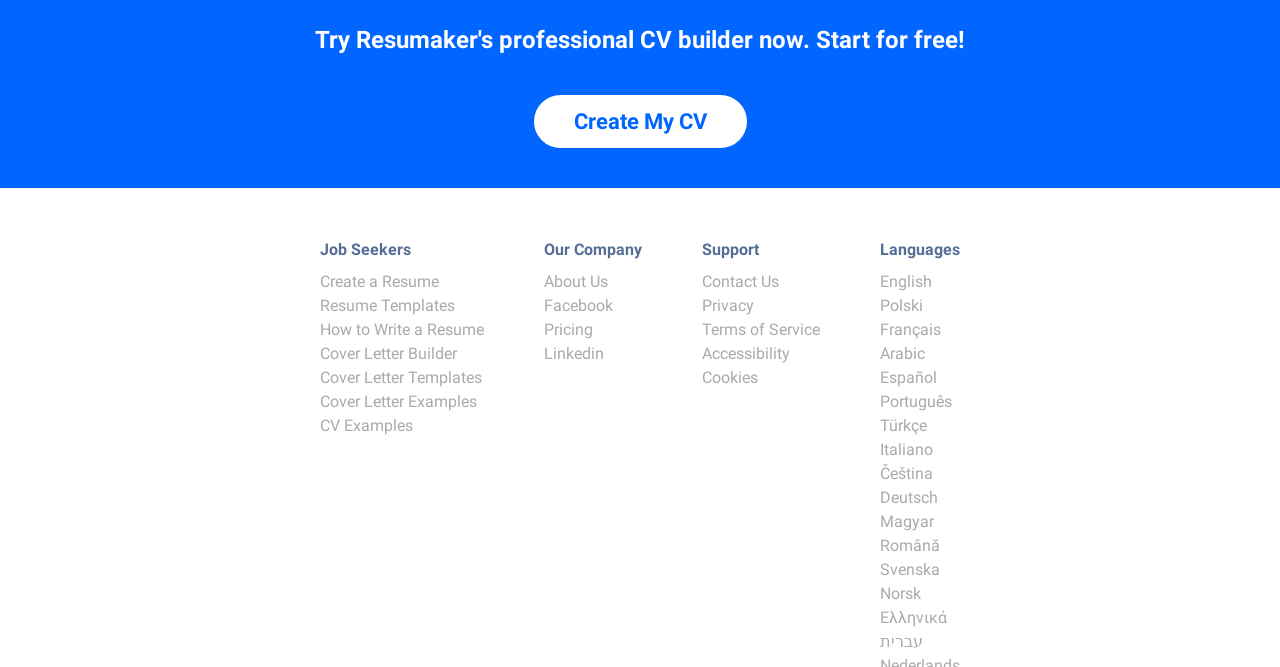What is the main purpose of this website?
Based on the visual details in the image, please answer the question thoroughly.

Based on the links and headings on the webpage, it appears that the main purpose of this website is to assist job seekers in creating a CV or resume, as well as providing resources and templates for cover letters and resume writing.